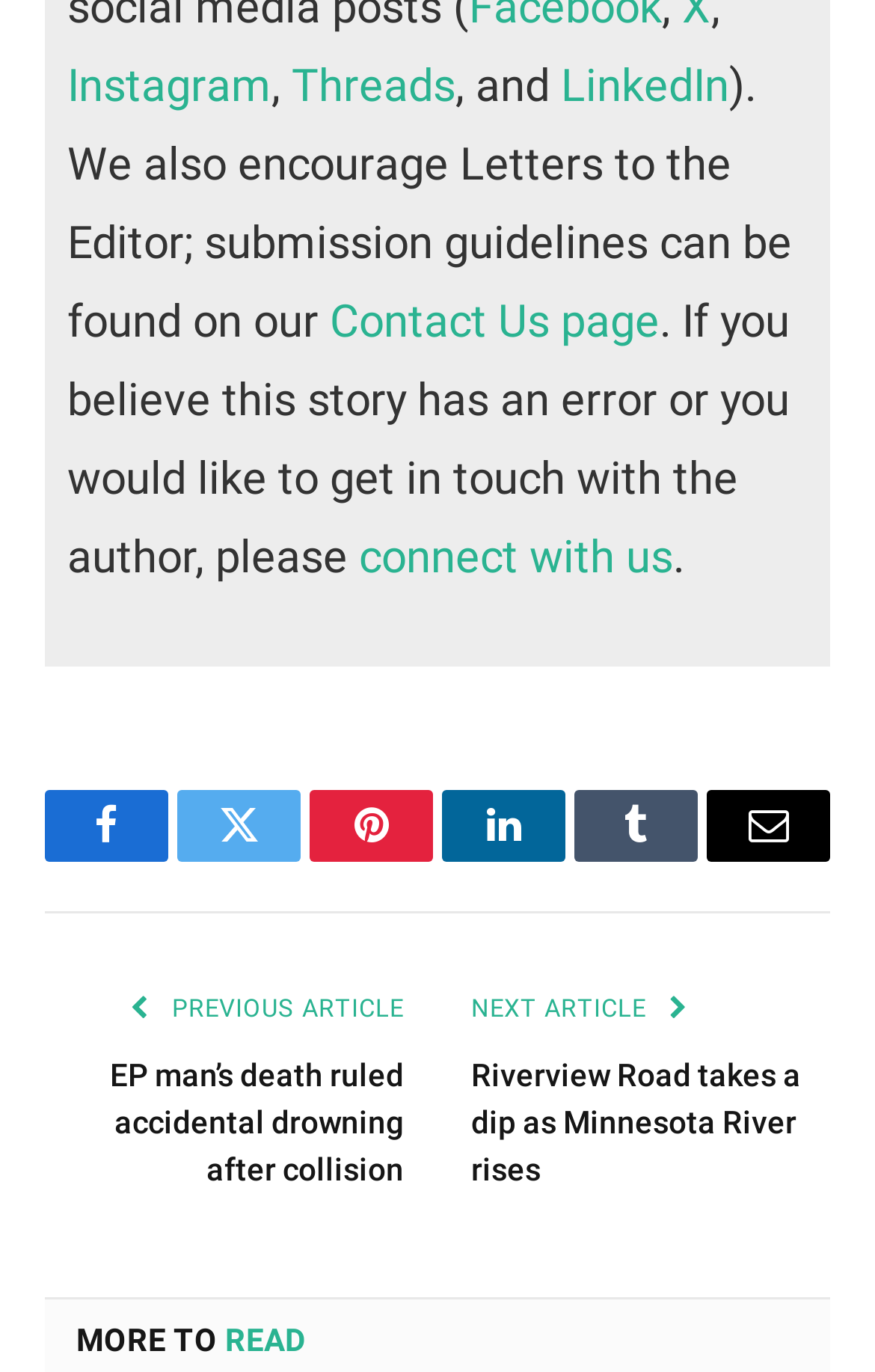Provide a one-word or short-phrase answer to the question:
What is the topic of the previous article?

EP man’s death